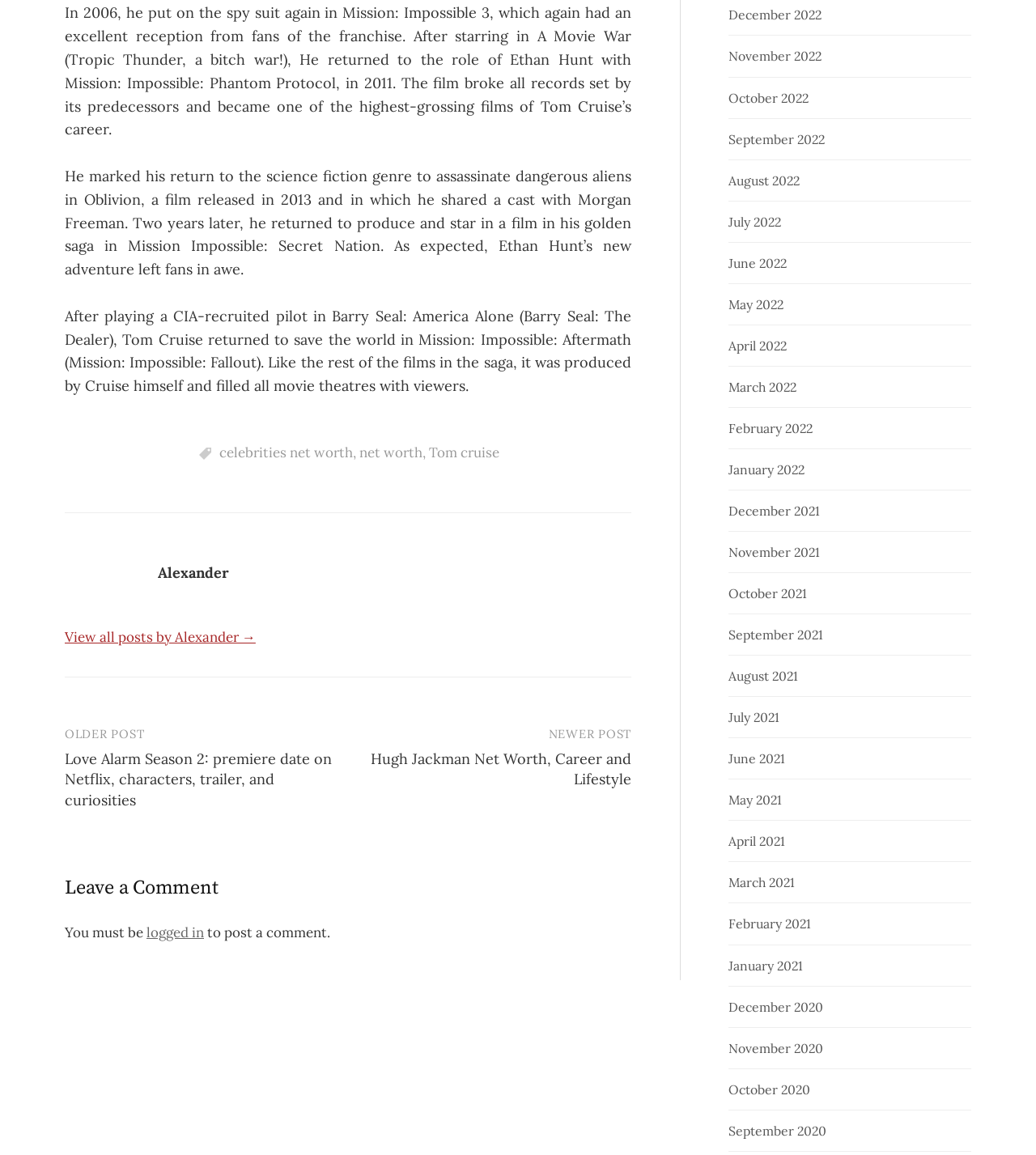What is Tom Cruise's latest Mission Impossible film?
Based on the screenshot, give a detailed explanation to answer the question.

Based on the text, Tom Cruise returned to save the world in Mission: Impossible: Aftermath (Mission: Impossible: Fallout), which was produced by Cruise himself and filled all movie theatres with viewers.